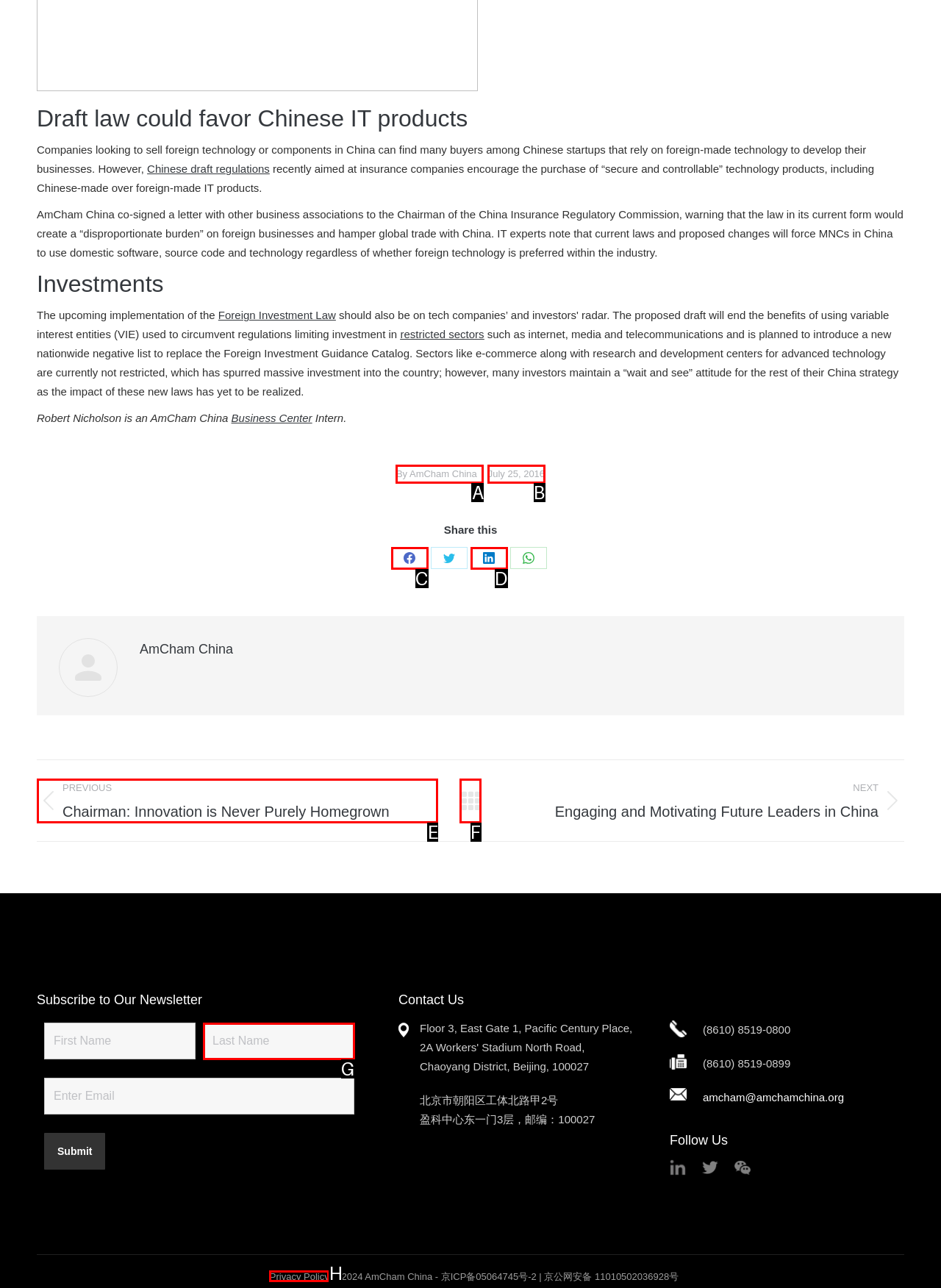Select the option that matches the description: July 25, 2016. Answer with the letter of the correct option directly.

B